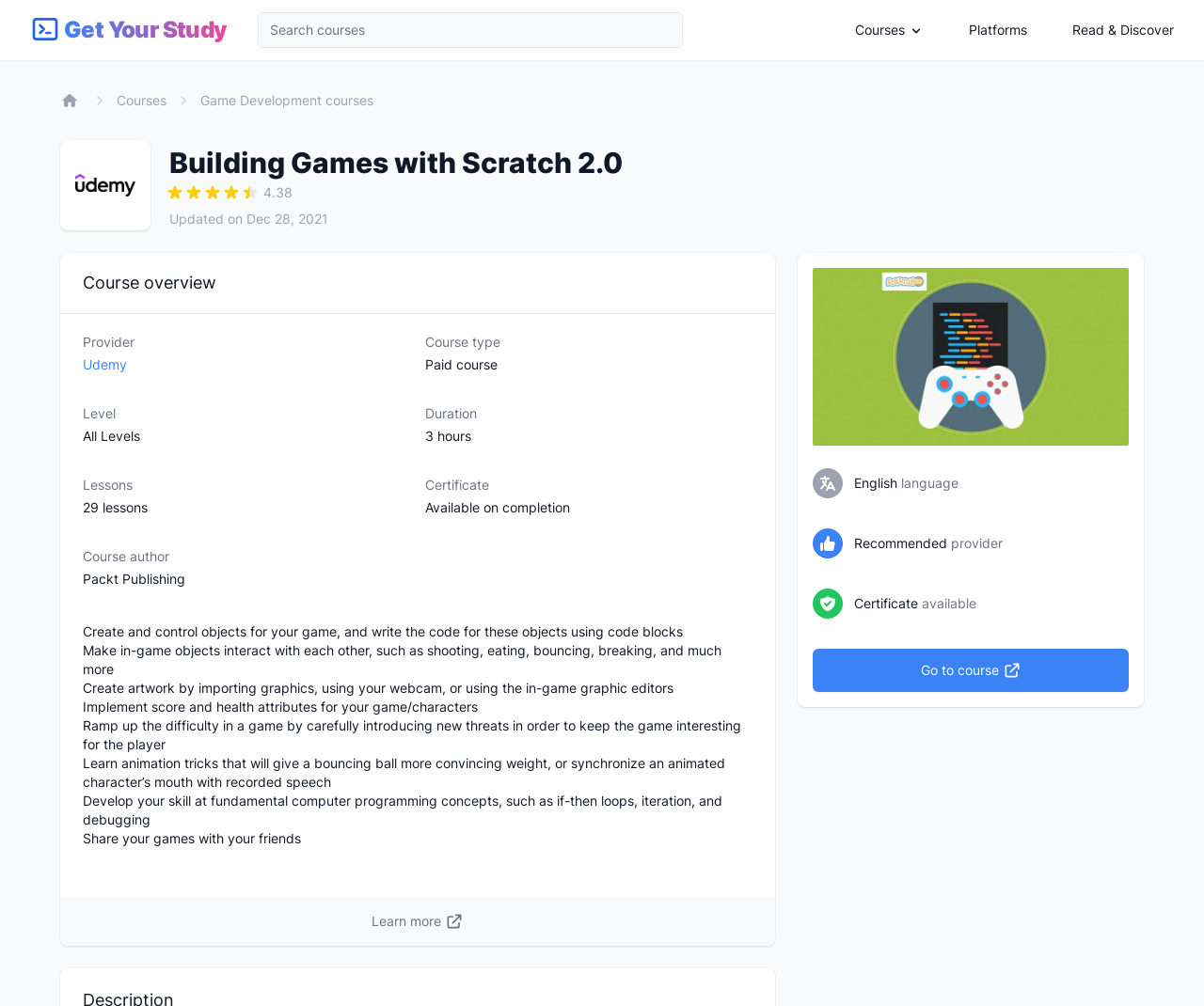Using the webpage screenshot and the element description Learn more, determine the bounding box coordinates. Specify the coordinates in the format (top-left x, top-left y, bottom-right x, bottom-right y) with values ranging from 0 to 1.

[0.296, 0.892, 0.398, 0.94]